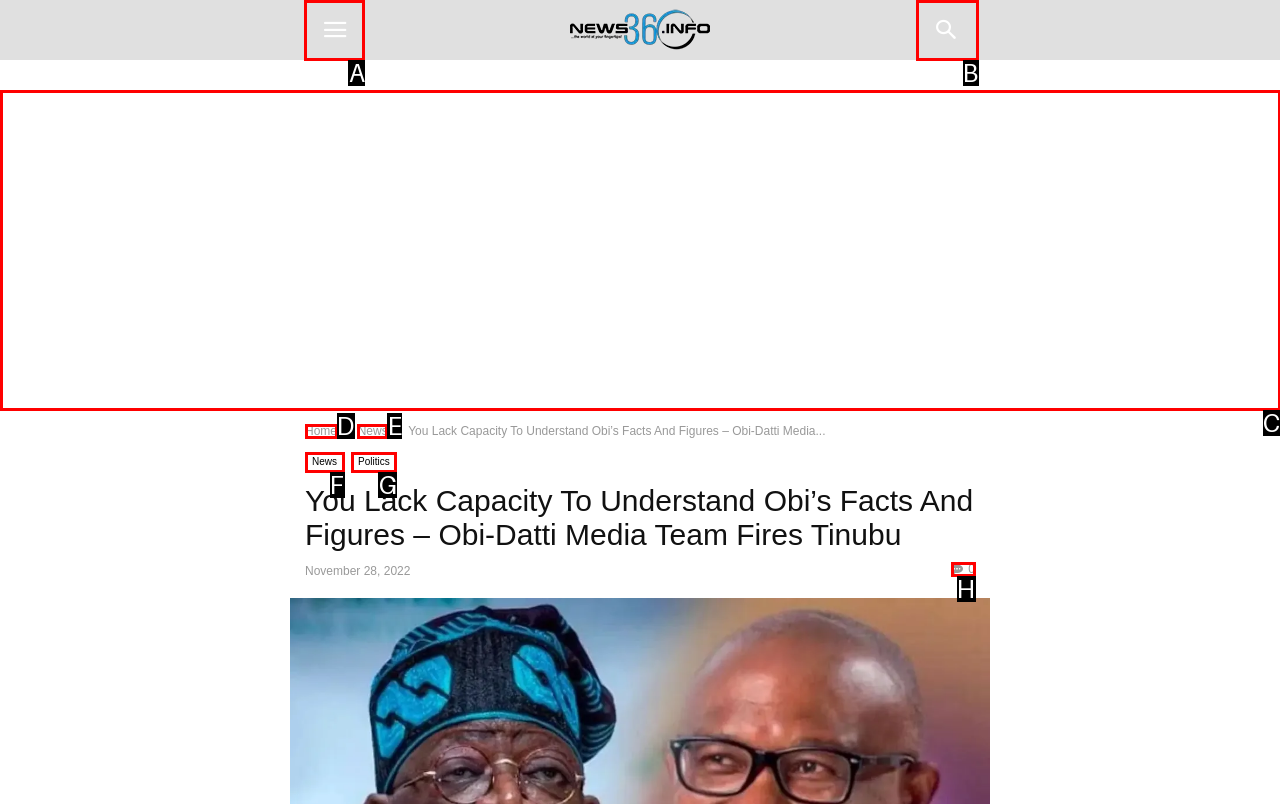Identify the HTML element to select in order to accomplish the following task: click the mobile toggle button
Reply with the letter of the chosen option from the given choices directly.

A